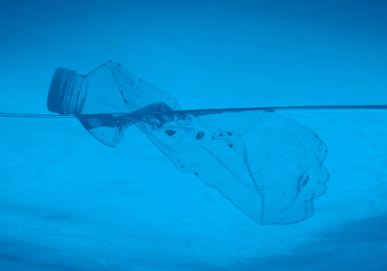What is the main issue highlighted in the image?
Please provide a comprehensive answer based on the contents of the image.

The image serves as a stark reminder of the ongoing issue of plastic pollution in our oceans, emphasizing the need for effective recycling efforts and sustainable practices.